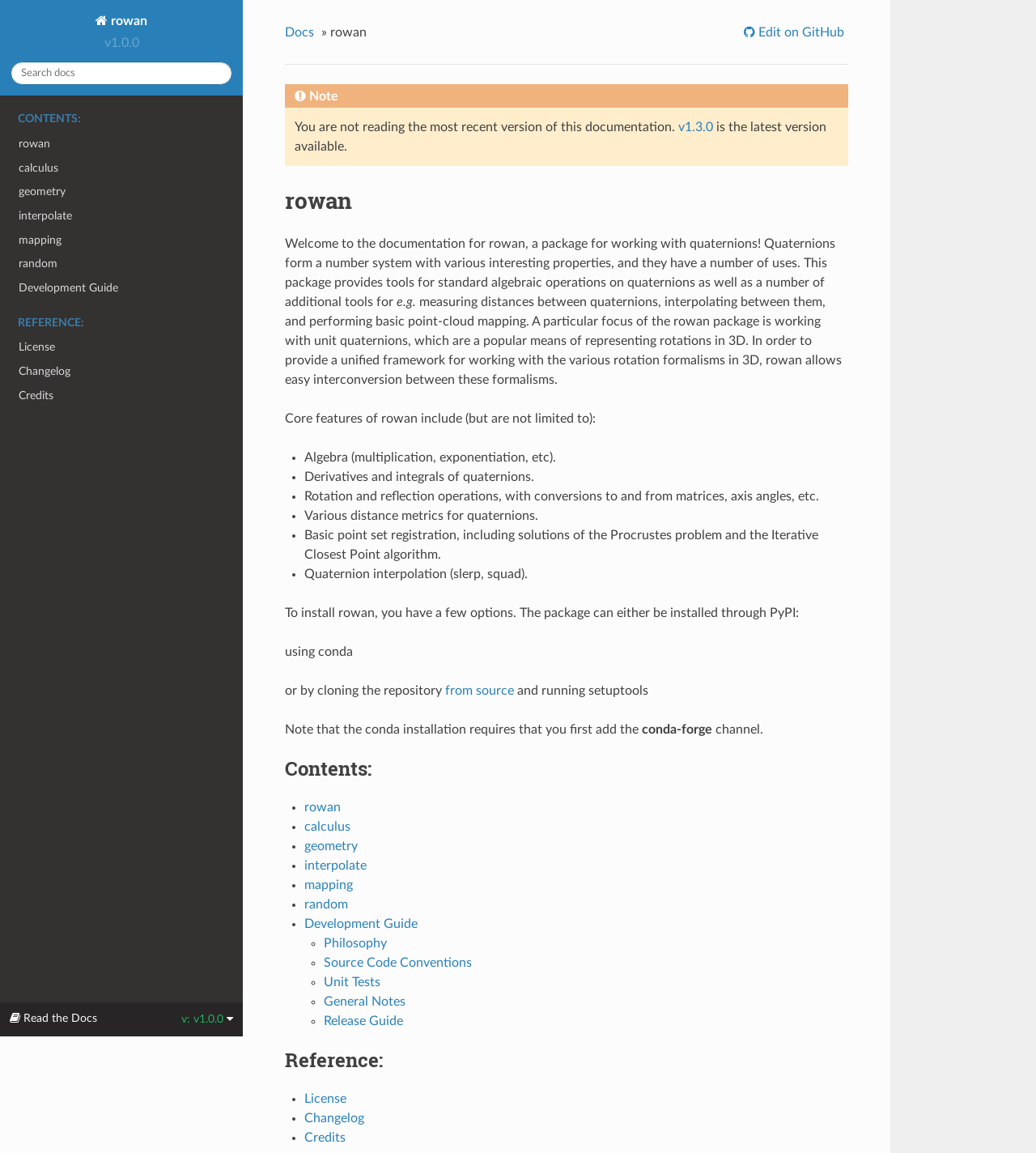Locate the coordinates of the bounding box for the clickable region that fulfills this instruction: "Learn more about Mailchimp's privacy practices".

None